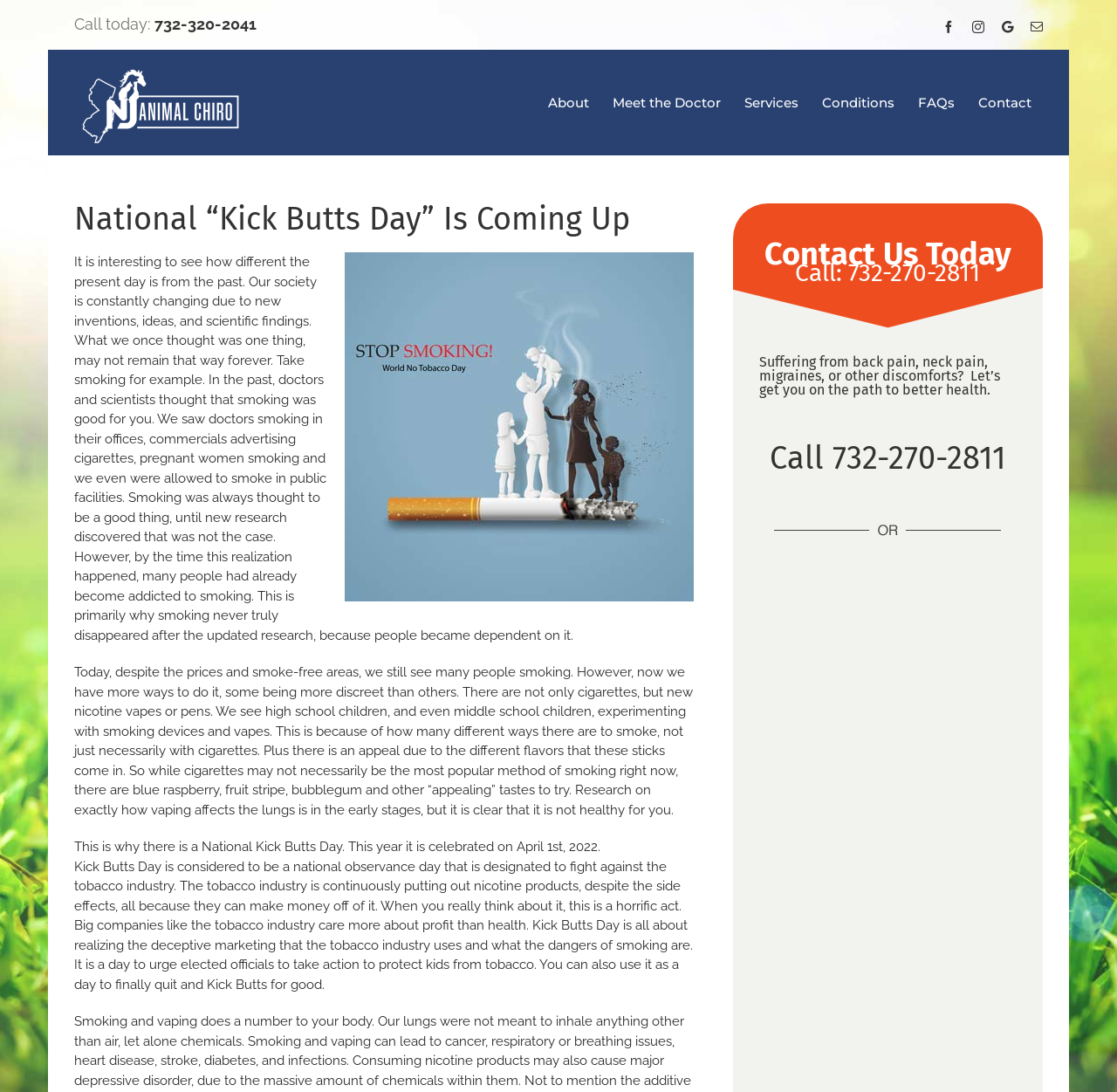Pinpoint the bounding box coordinates of the clickable area necessary to execute the following instruction: "Call to quit smoking". The coordinates should be given as four float numbers between 0 and 1, namely [left, top, right, bottom].

[0.76, 0.237, 0.878, 0.263]